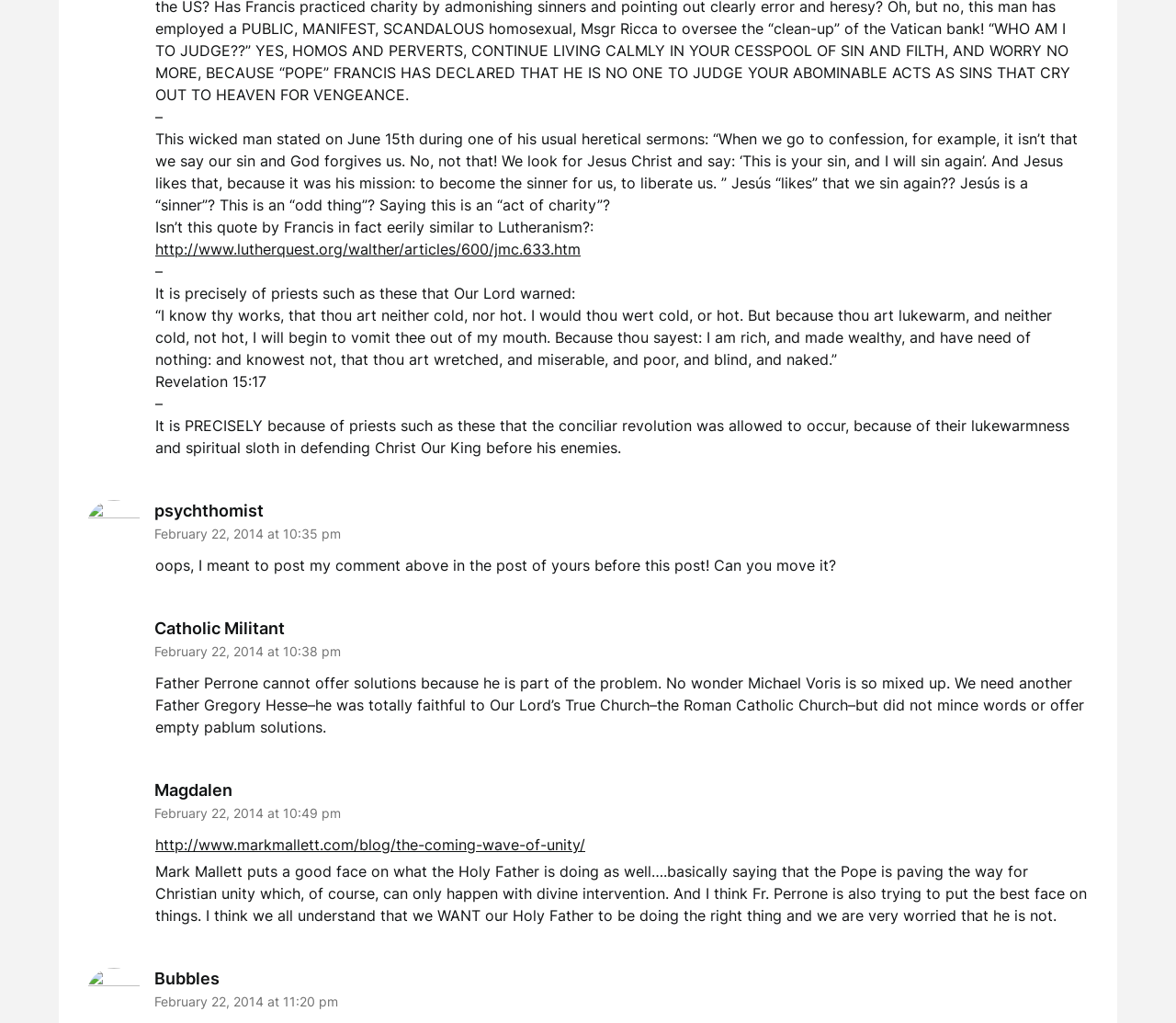What is the link mentioned in the comment?
Provide a detailed and well-explained answer to the question.

The link is mentioned in a comment by Magdalen, who is discussing an article by Mark Mallett about the Pope's efforts towards Christian unity.